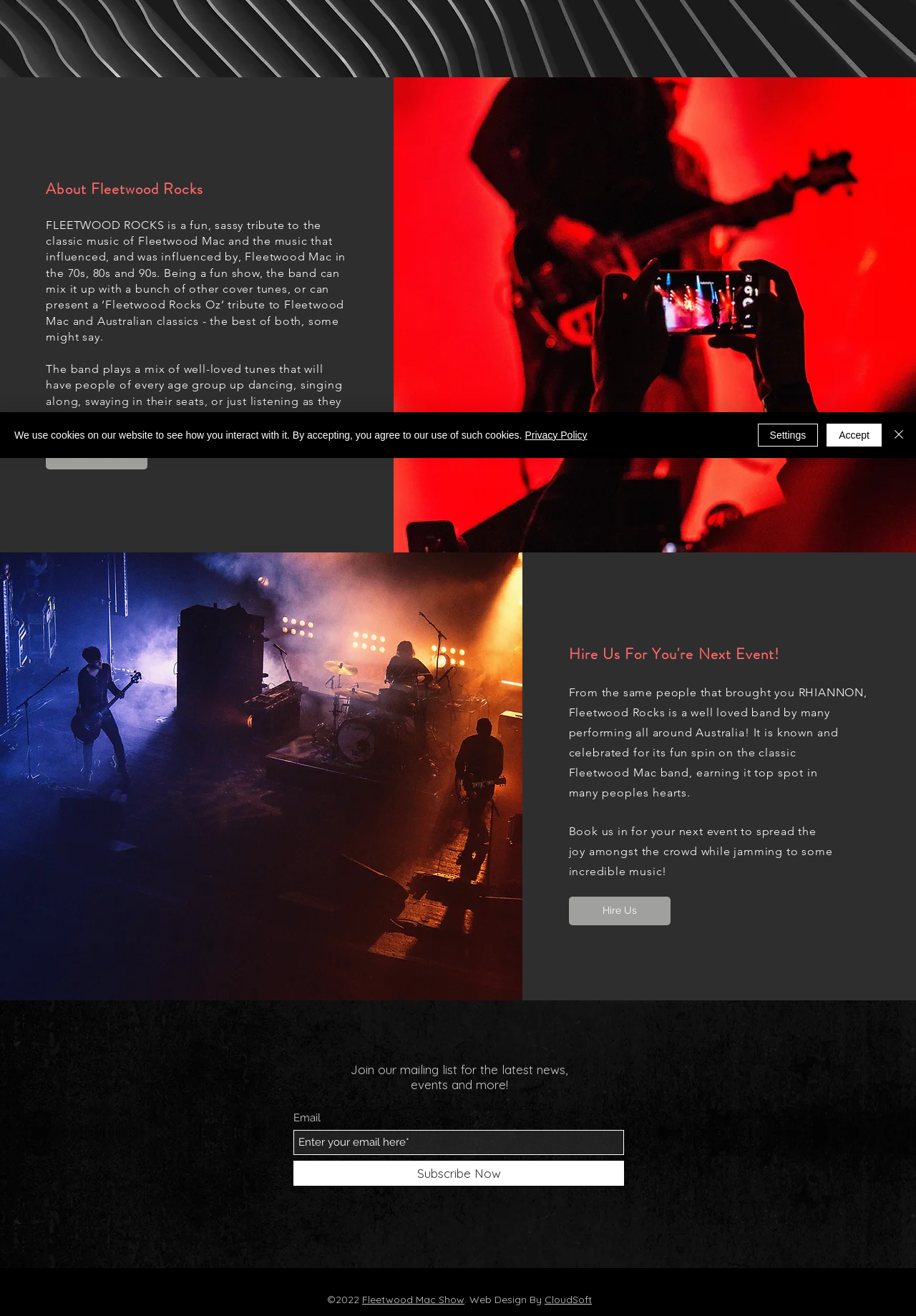Identify and provide the bounding box for the element described by: "aria-label="Search" name="query" placeholder="Search"".

None